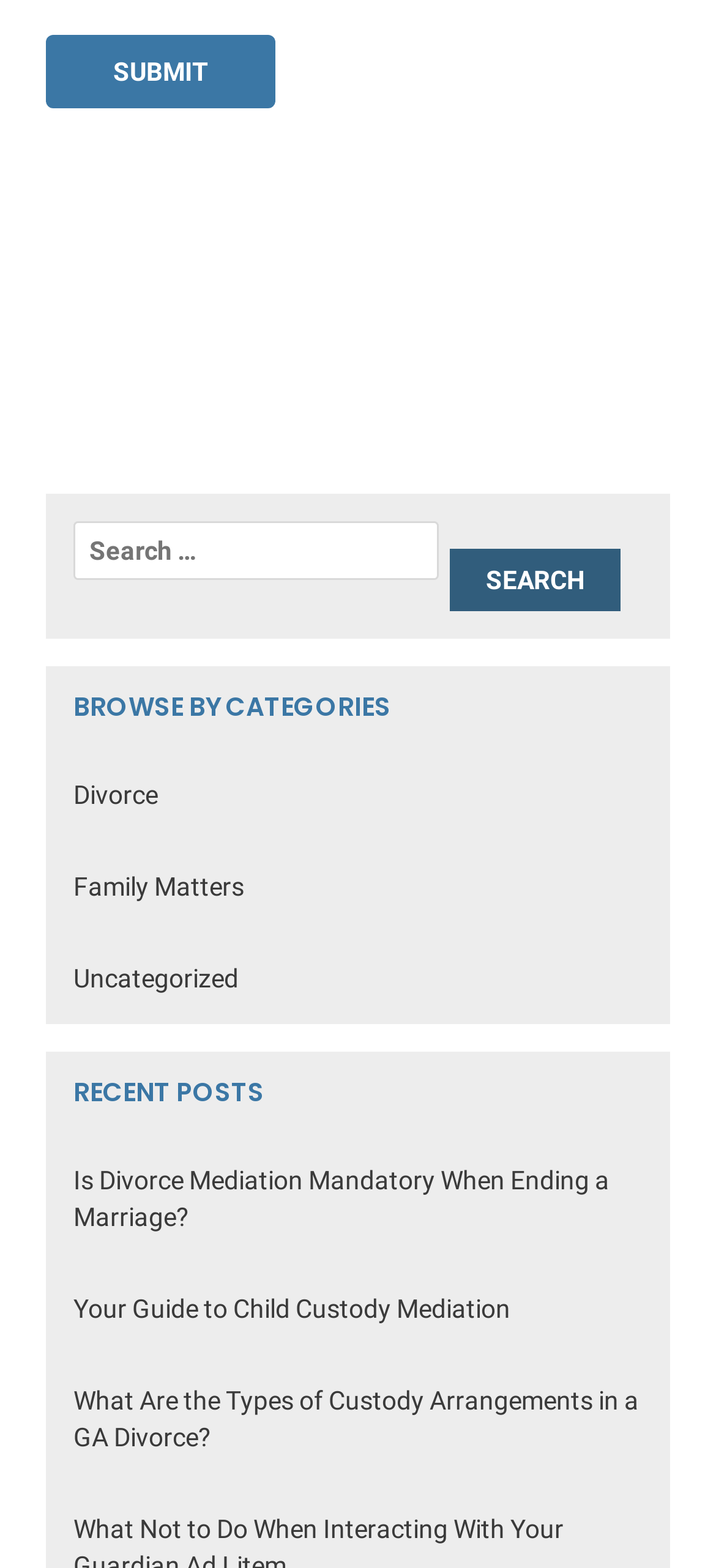Based on the image, please respond to the question with as much detail as possible:
What is the topic of the recent post 'Is Divorce Mediation Mandatory When Ending a Marriage?'?

The recent post 'Is Divorce Mediation Mandatory When Ending a Marriage?' is listed under the 'RECENT POSTS' section, and its title suggests that it is related to the topic of divorce.